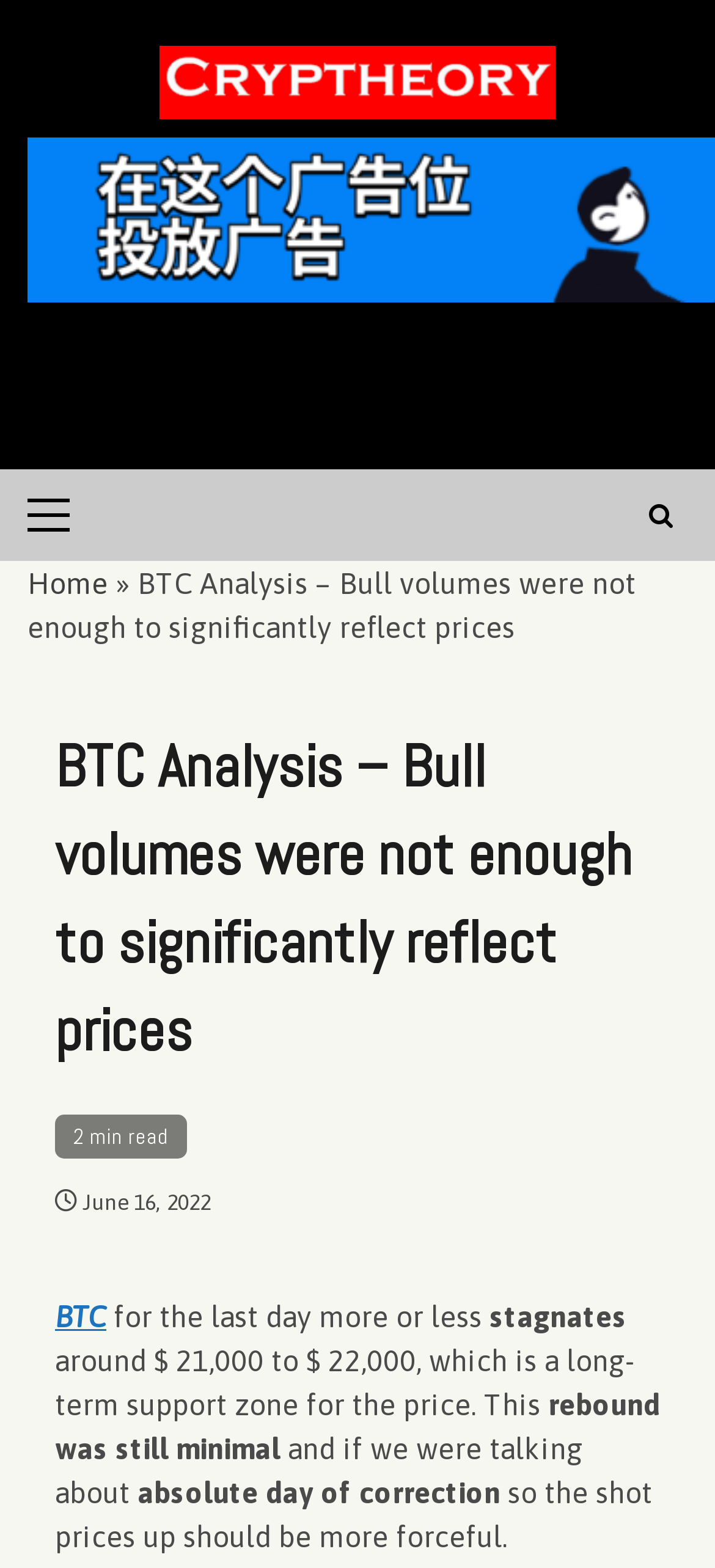Generate a comprehensive description of the contents of the webpage.

The webpage is about BTC analysis, with the title "BTC Analysis - Bull volumes were not enough to significantly reflect prices" prominently displayed at the top. Below the title, there is a breadcrumbs navigation section with a link to the "Home" page. 

On the top left, there is a link to "Cryptheory – Just Crypto" accompanied by an image with the same name. Next to it, there is a button labeled "Primary Menu". On the top right, there is a link with a search icon.

The main content of the webpage is a news article or blog post about BTC analysis. The article starts with a brief summary stating that BTC has been stagnating around $21,000 to $22,000, which is a long-term support zone for the price. The article then discusses the rebound being minimal and the possibility of a more forceful price increase.

There are no images within the article itself, but there are several links and text elements, including a link to "BTC" and various paragraphs of text discussing the analysis. The article also includes the date "June 16, 2022" and an estimated reading time of "2 min read".